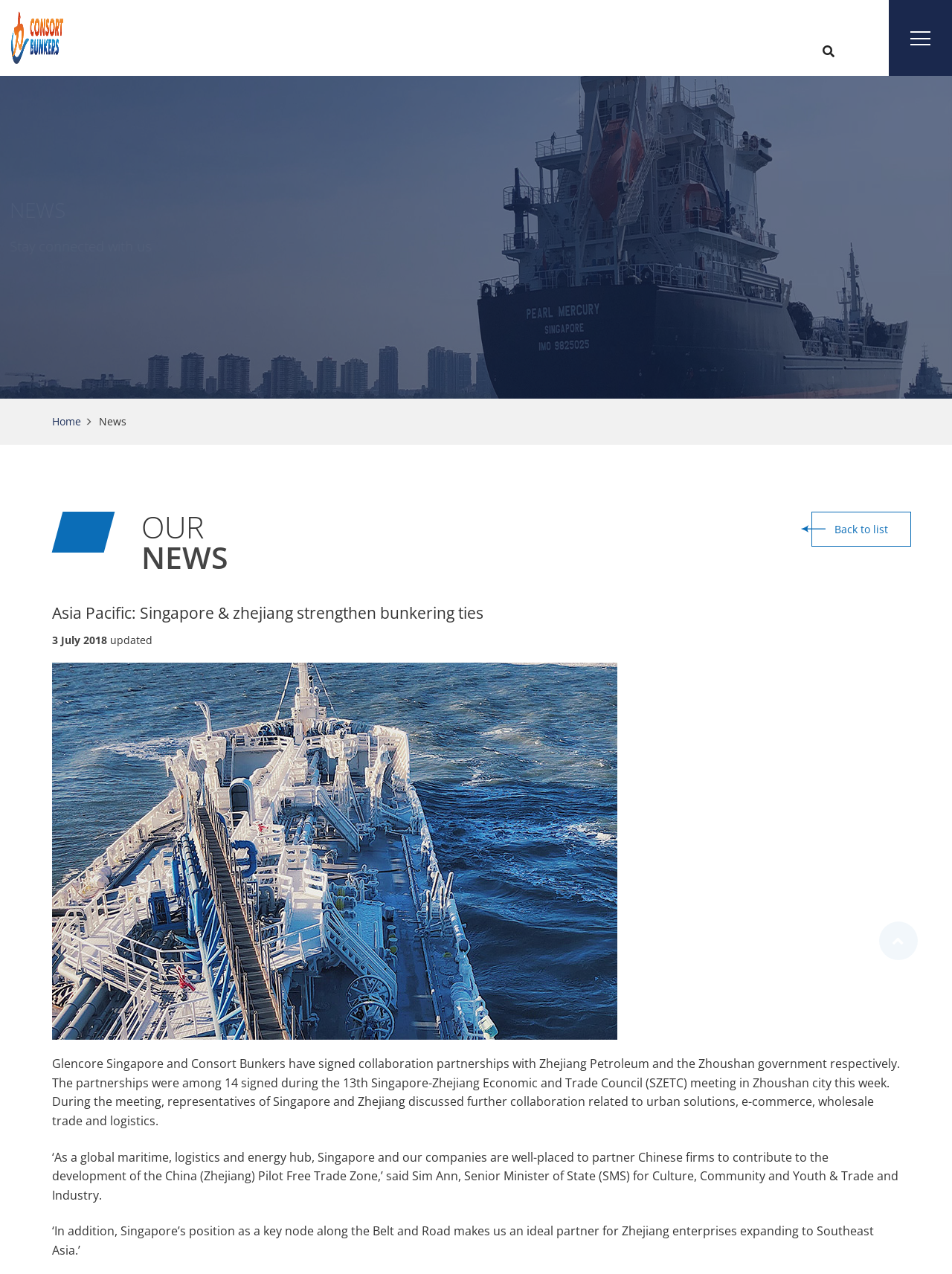Please answer the following question using a single word or phrase: What is the name of the company that signed a collaboration partnership with Zhejiang Petroleum?

Glencore Singapore